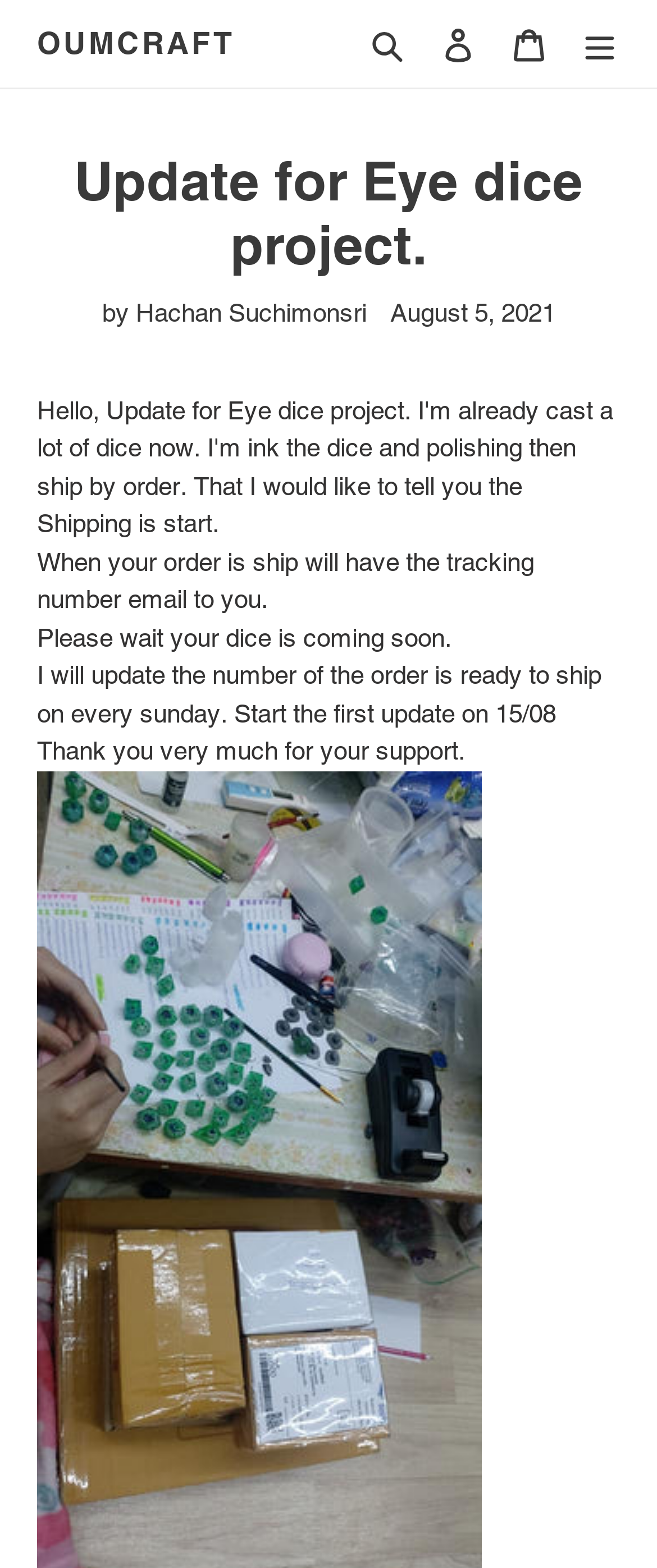Given the description: "Contact Us", determine the bounding box coordinates of the UI element. The coordinates should be formatted as four float numbers between 0 and 1, [left, top, right, bottom].

None